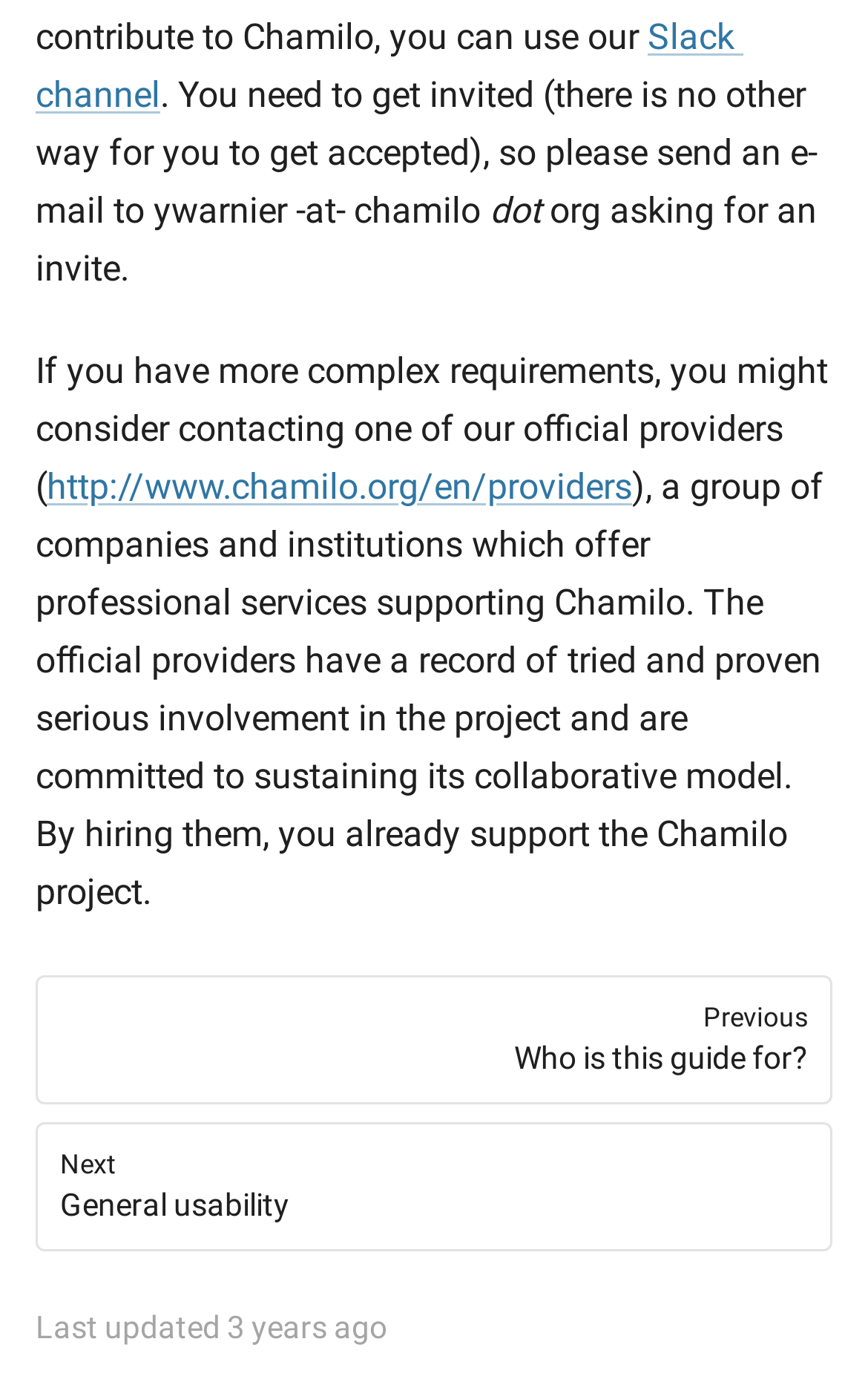What is the email address to send for an invite?
Using the image, elaborate on the answer with as much detail as possible.

The webpage mentions that to get invited to the Slack channel, one needs to send an email to ywarnier@chamilo.org, which is the email address provided.